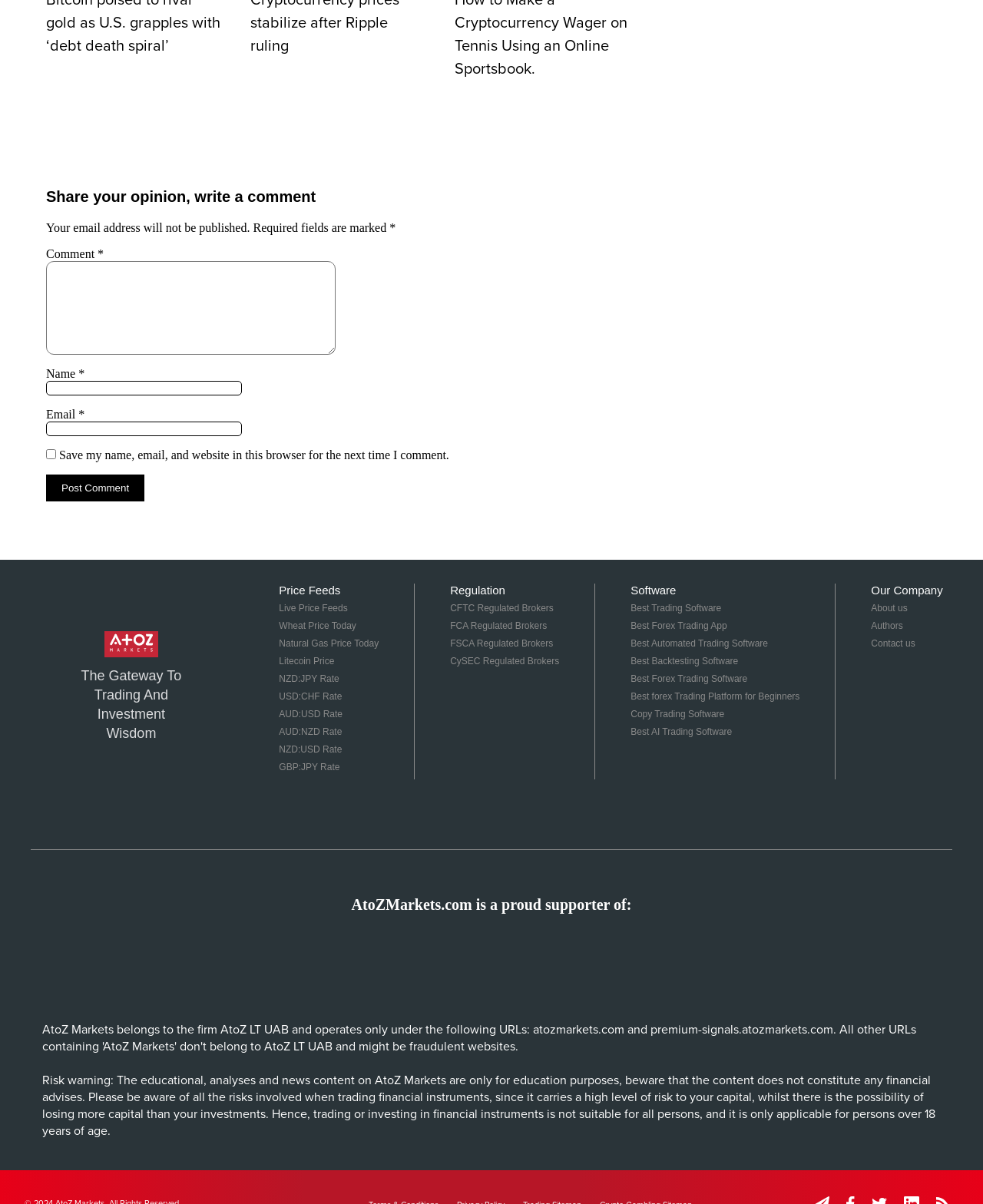Identify the bounding box coordinates for the UI element that matches this description: "GBP:JPY Rate".

[0.284, 0.632, 0.385, 0.641]